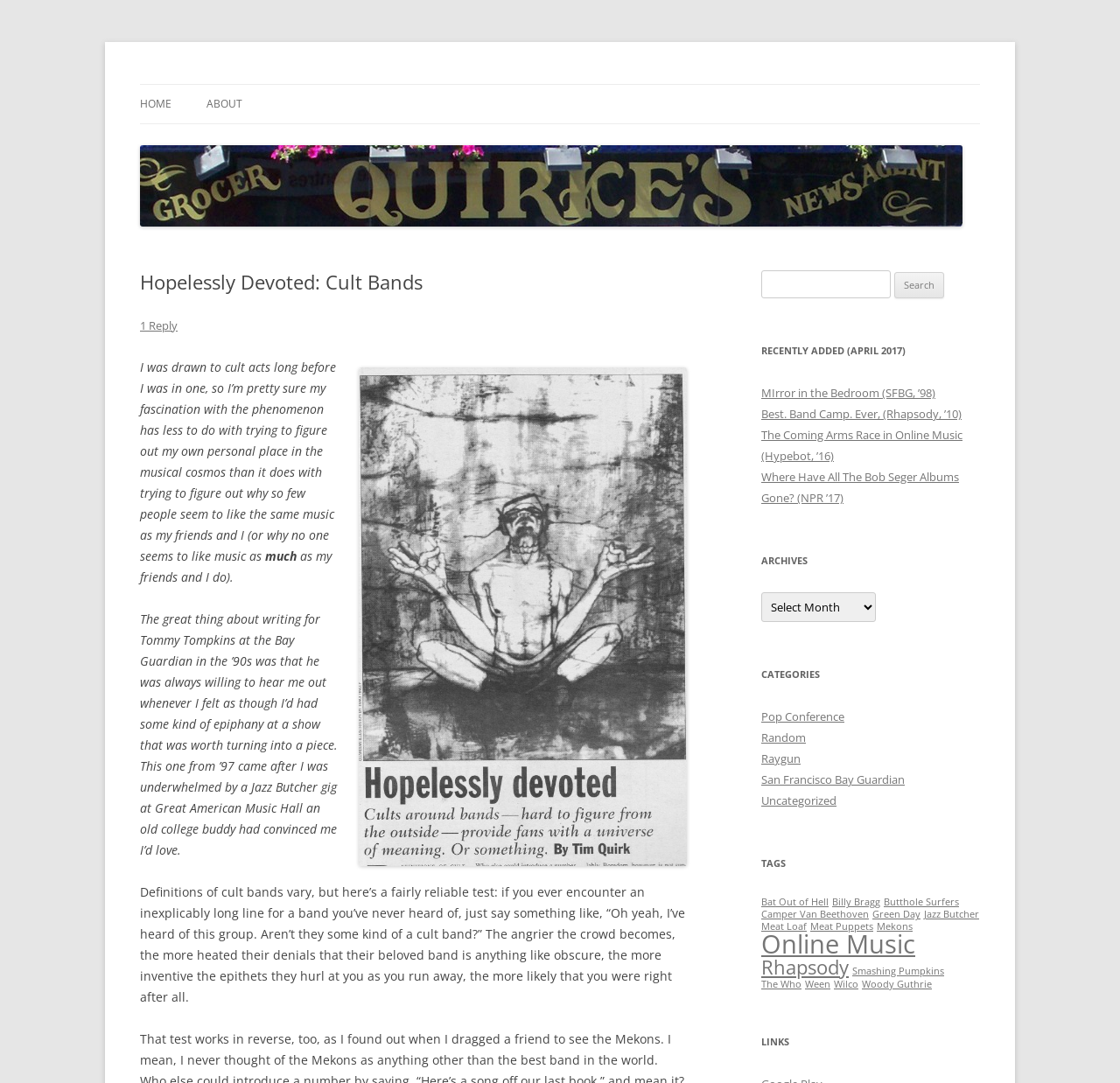Provide the bounding box coordinates of the HTML element this sentence describes: "Tim Quirk's Stuff". The bounding box coordinates consist of four float numbers between 0 and 1, i.e., [left, top, right, bottom].

[0.125, 0.058, 0.296, 0.097]